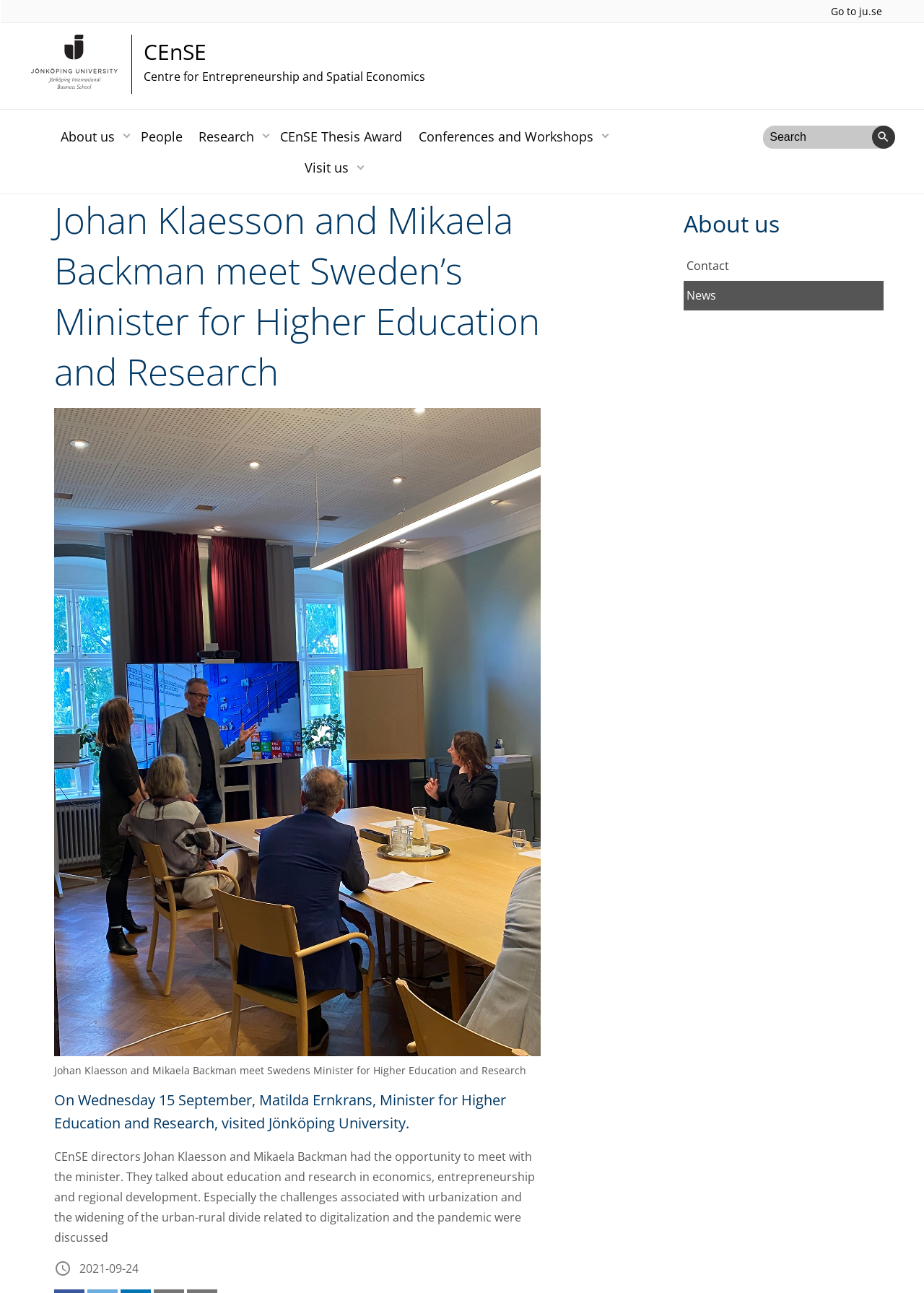Please identify the bounding box coordinates of the region to click in order to complete the task: "Go to Jönköping University homepage". The coordinates must be four float numbers between 0 and 1, specified as [left, top, right, bottom].

[0.899, 0.002, 0.955, 0.016]